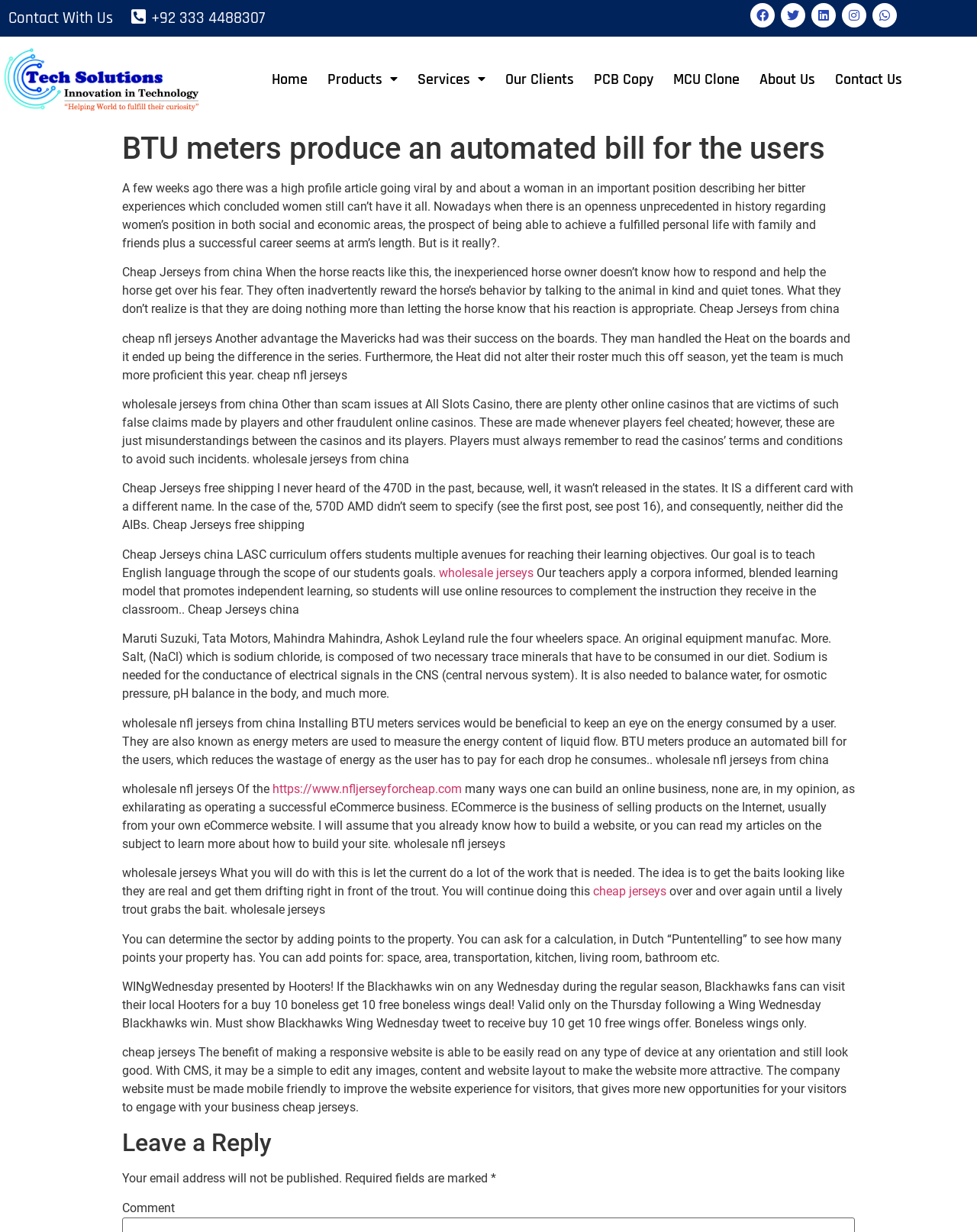Identify the bounding box coordinates of the area you need to click to perform the following instruction: "View Products".

[0.325, 0.047, 0.418, 0.082]